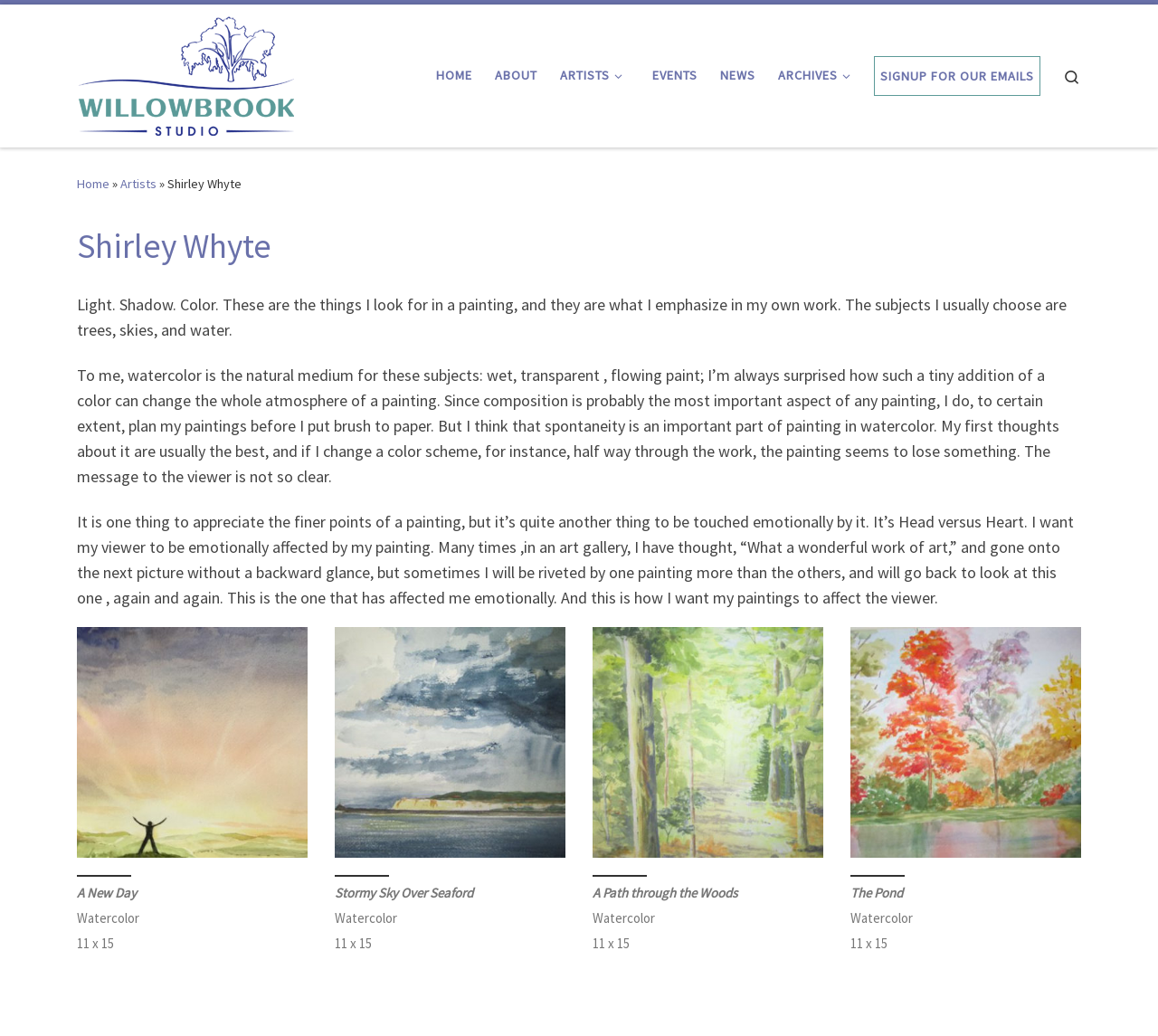Please mark the clickable region by giving the bounding box coordinates needed to complete this instruction: "Search for something".

[0.905, 0.047, 0.945, 0.1]